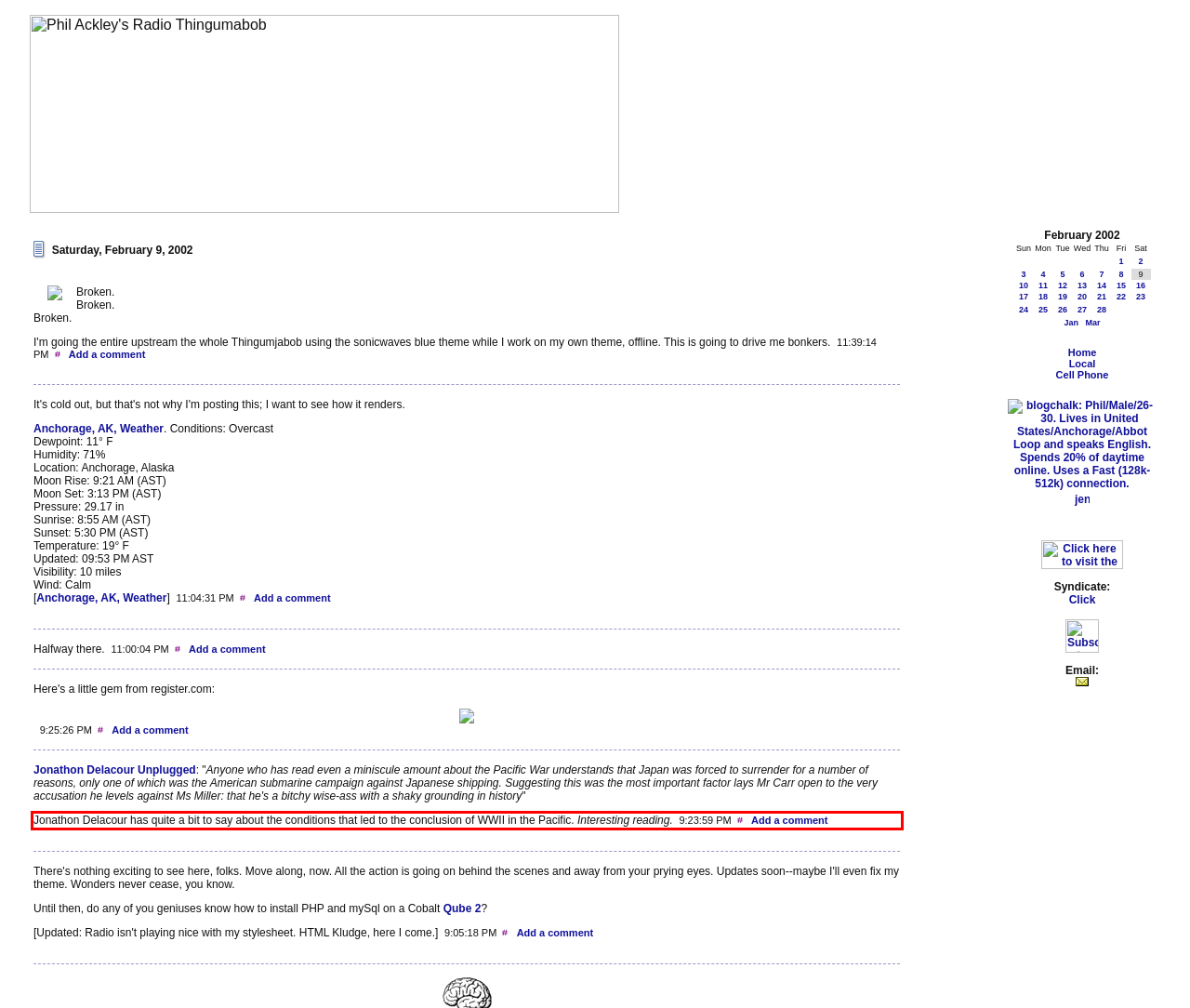From the provided screenshot, extract the text content that is enclosed within the red bounding box.

Jonathon Delacour has quite a bit to say about the conditions that led to the conclusion of WWII in the Pacific. Interesting reading. 9:23:59 PM Add a comment